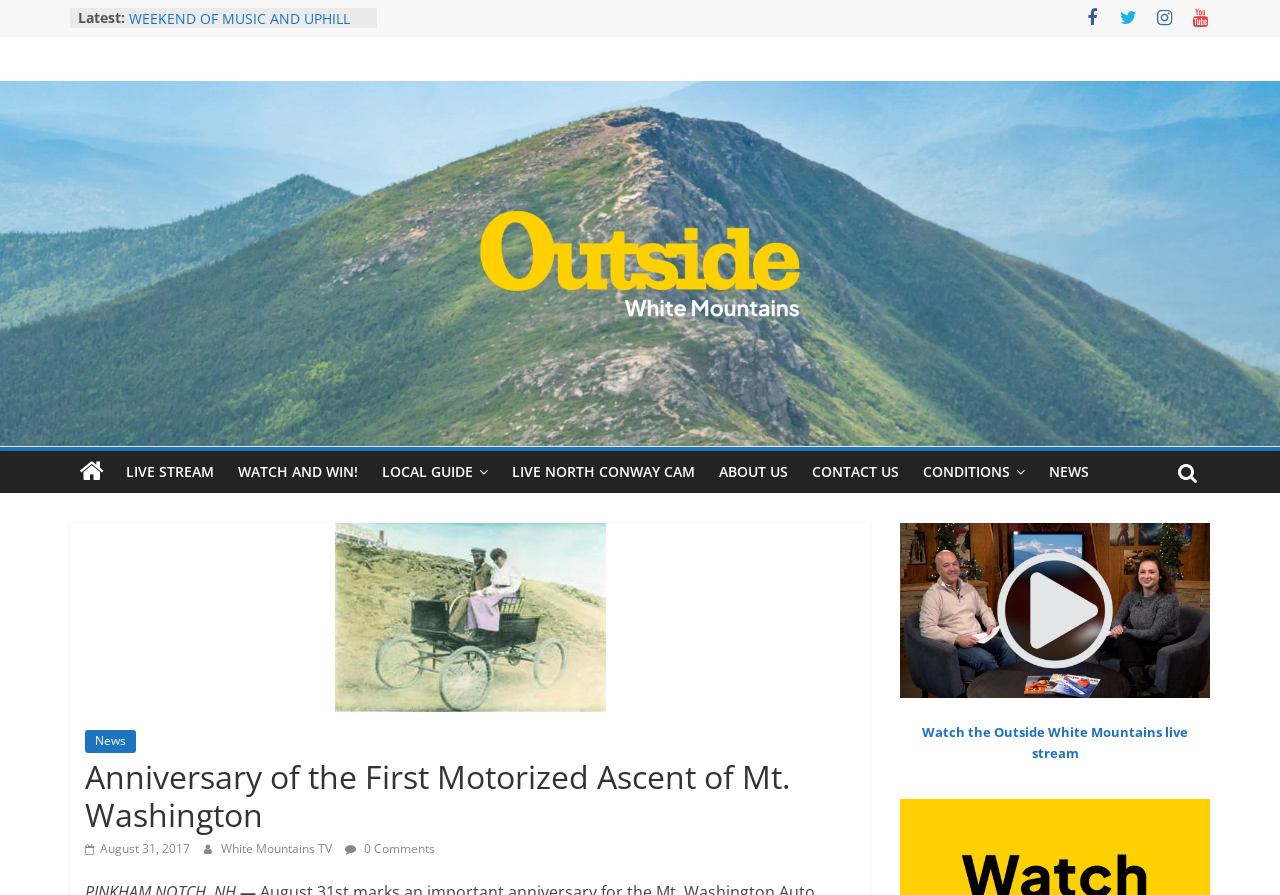Locate and provide the bounding box coordinates for the HTML element that matches this description: "Retirement communities".

None